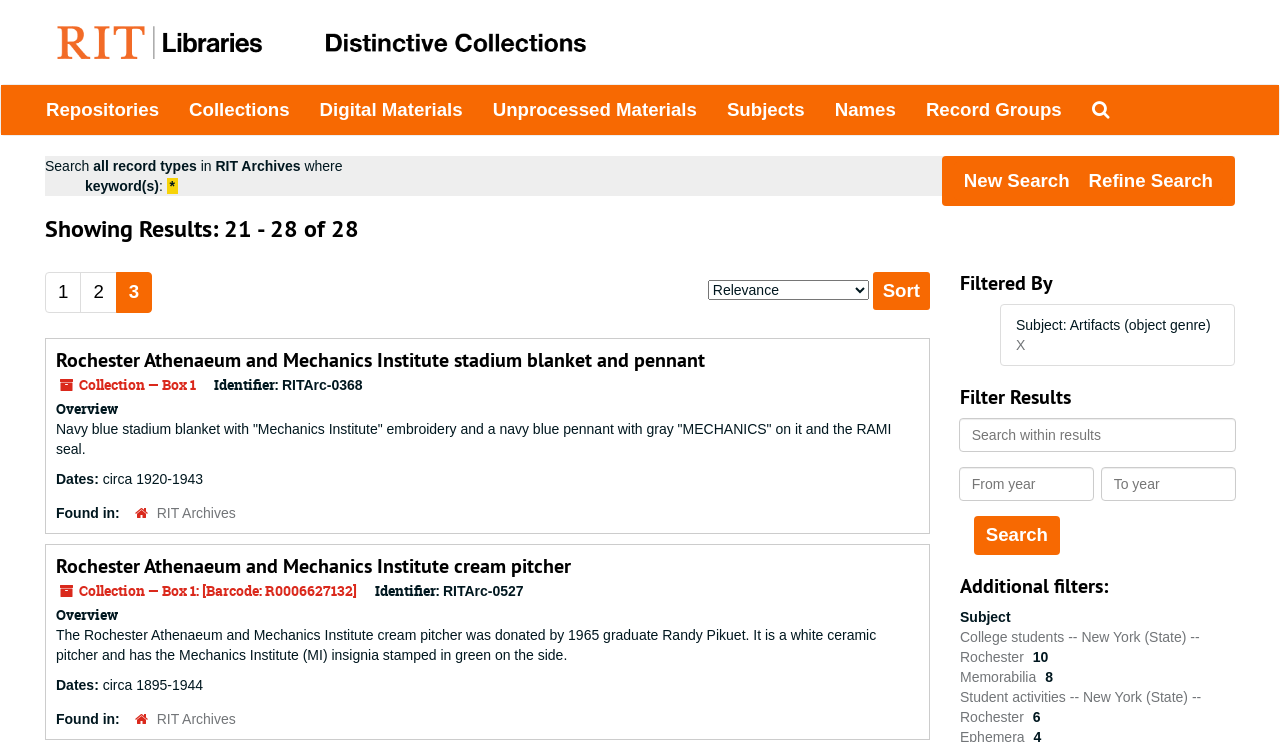Given the element description: "parent_node: Sort by: name="commit" value="Sort"", predict the bounding box coordinates of the UI element it refers to, using four float numbers between 0 and 1, i.e., [left, top, right, bottom].

[0.682, 0.367, 0.727, 0.418]